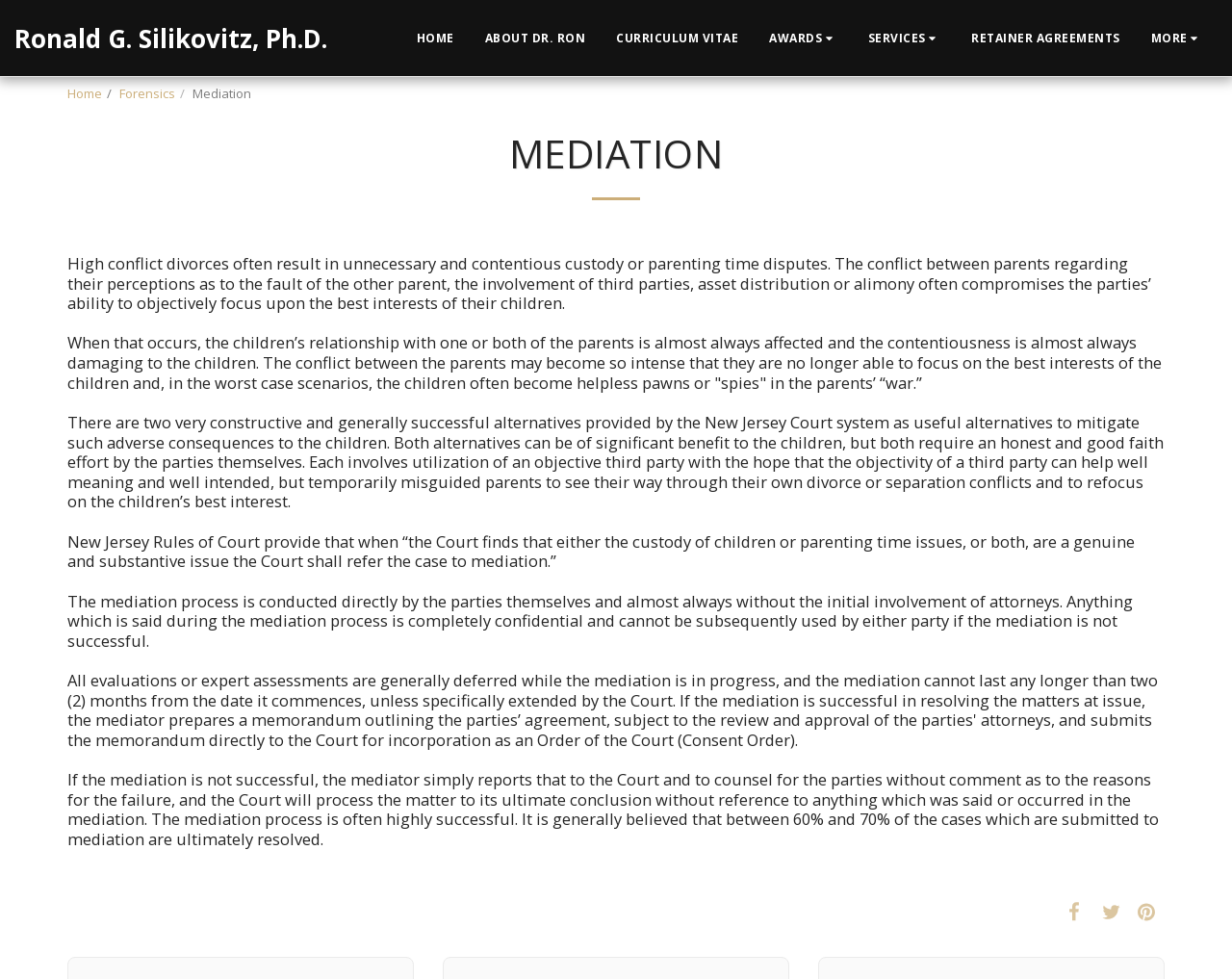Using the description "title="Share on Facebook"", locate and provide the bounding box of the UI element.

[0.858, 0.914, 0.887, 0.947]